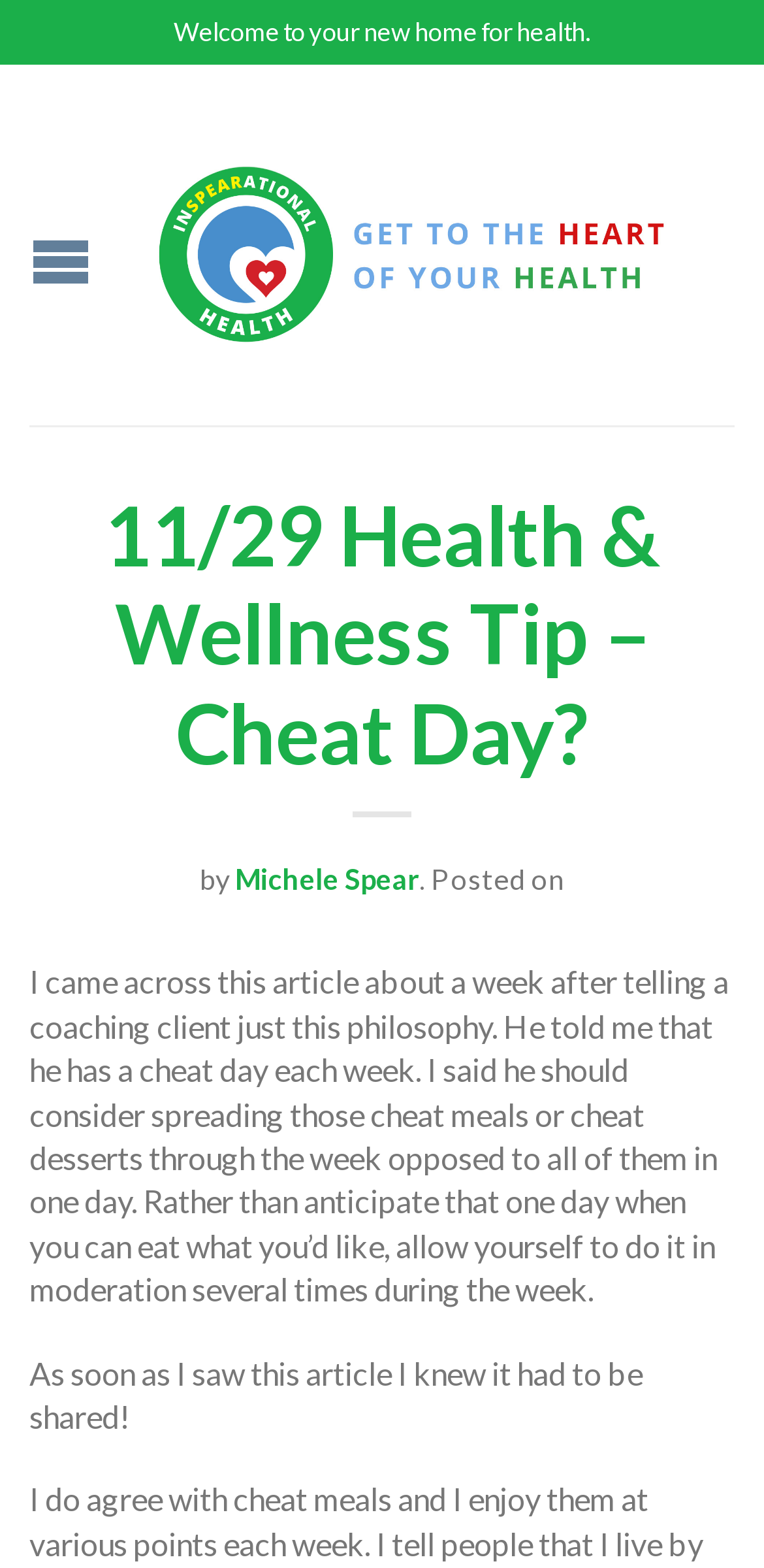Reply to the question with a brief word or phrase: What is the tone of the article?

Informative